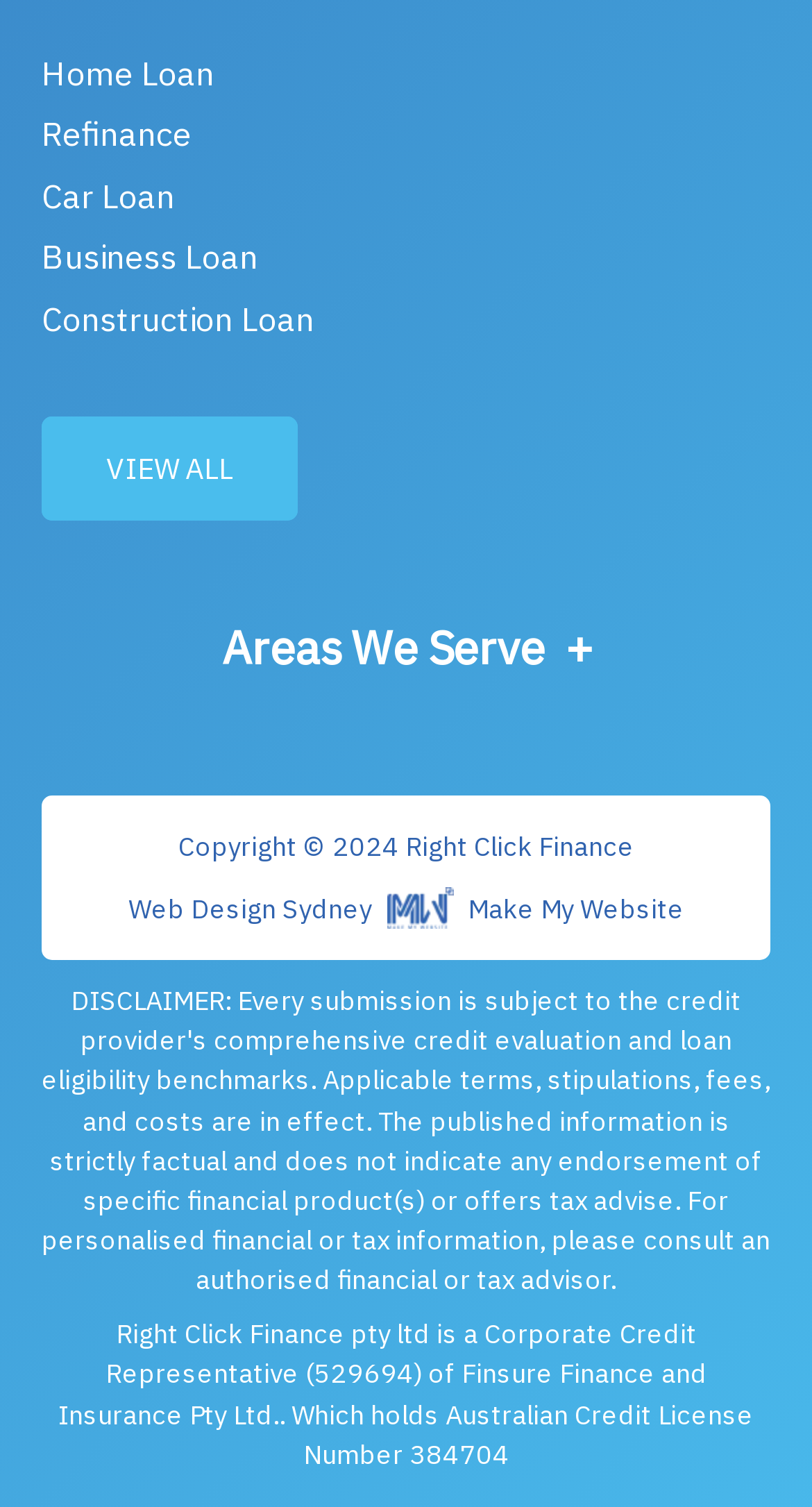Who designed the website?
Look at the image and respond with a one-word or short-phrase answer.

Make My Website